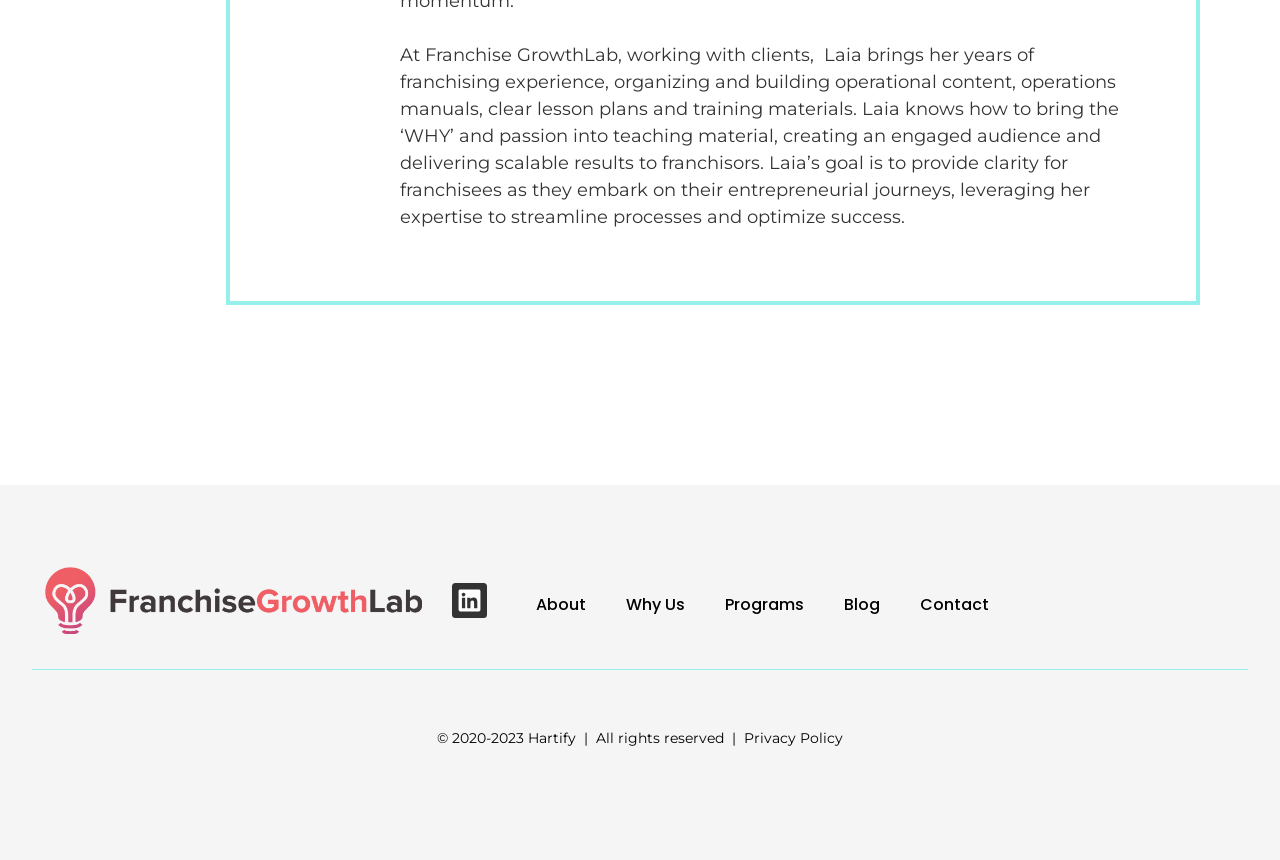Give a one-word or short phrase answer to the question: 
What is Laia's goal?

Provide clarity for franchisees